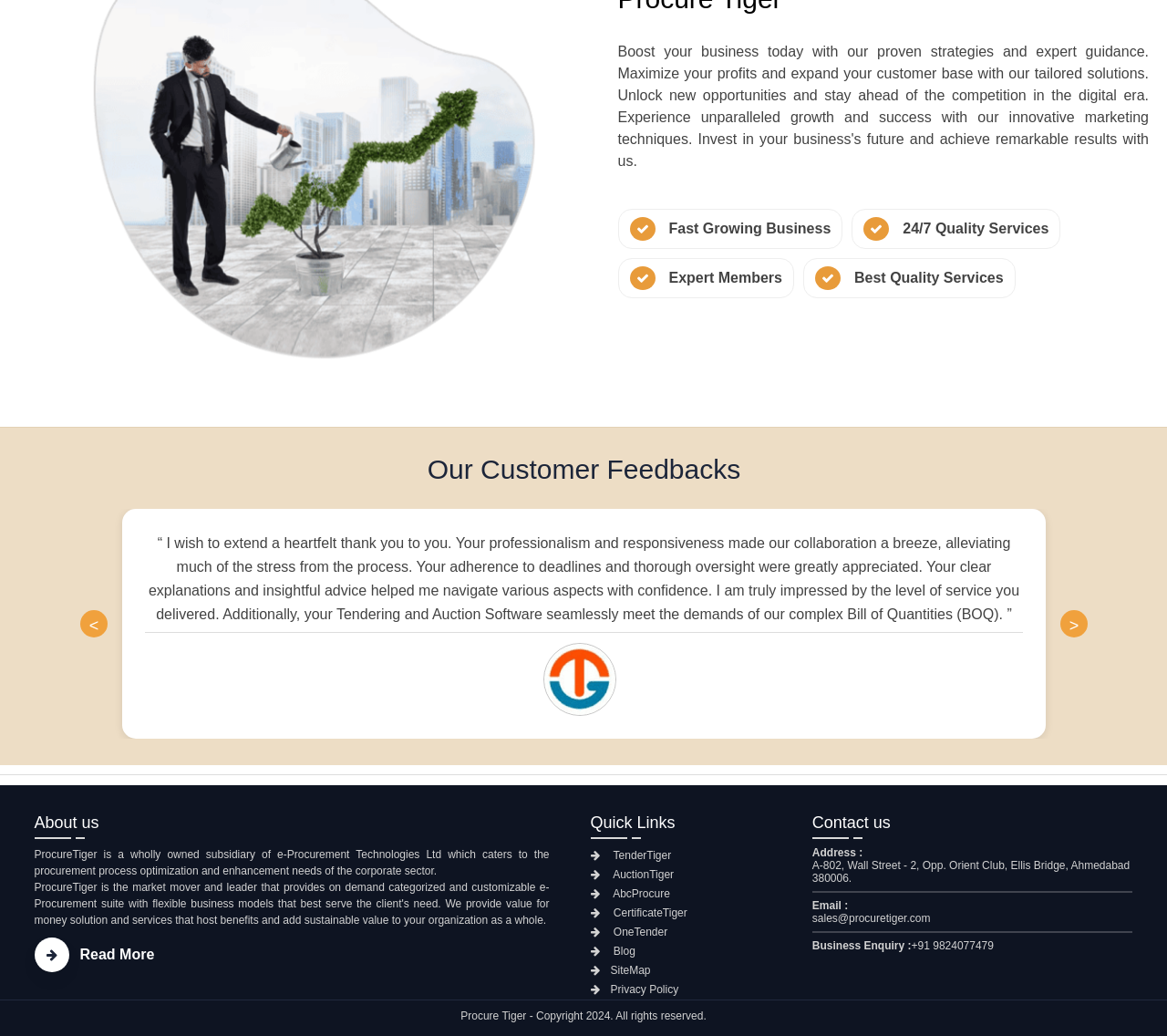Identify the bounding box coordinates of the area that should be clicked in order to complete the given instruction: "Call the business enquiry number". The bounding box coordinates should be four float numbers between 0 and 1, i.e., [left, top, right, bottom].

[0.781, 0.907, 0.852, 0.919]